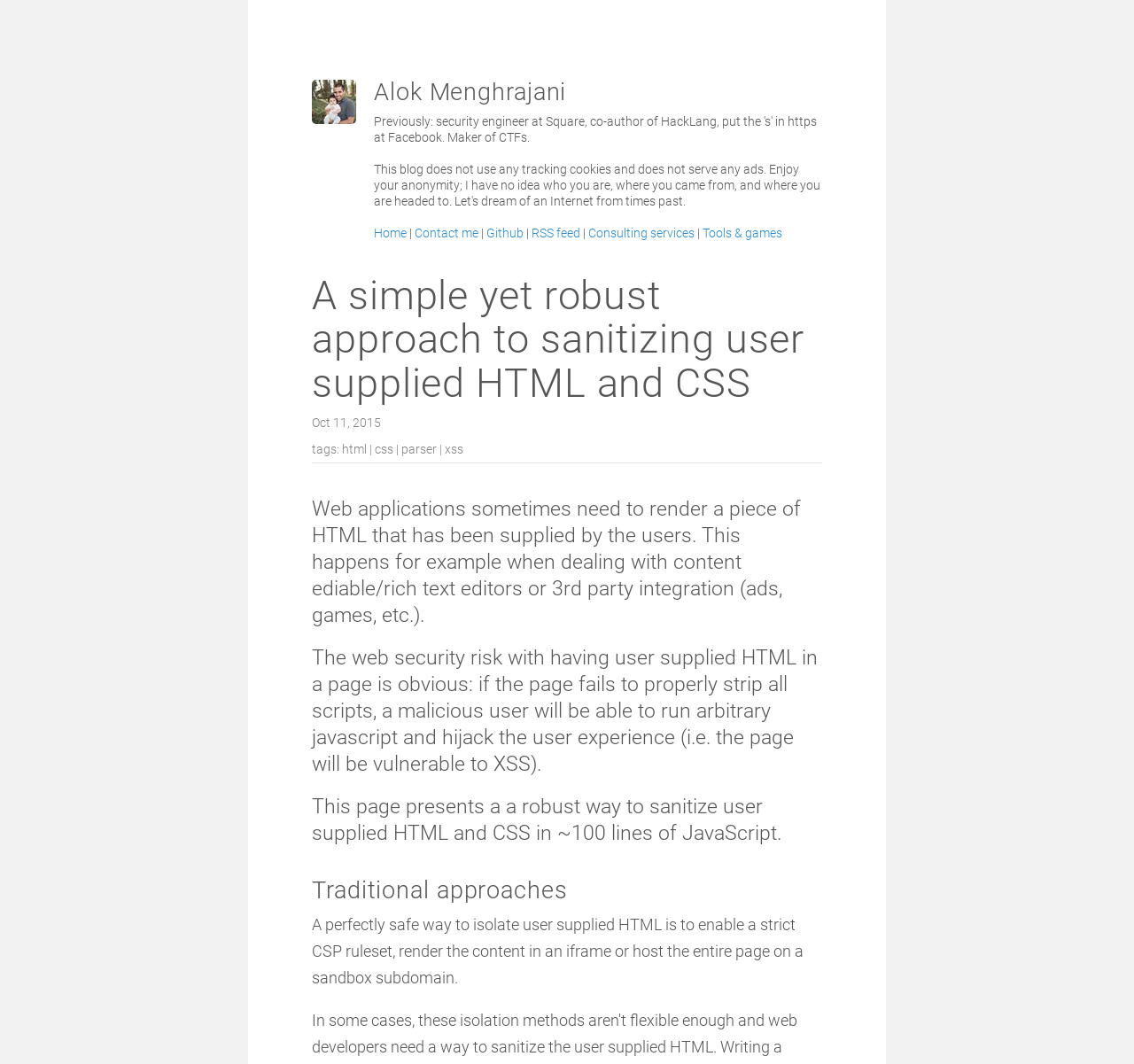Using the element description: "Tools & games", determine the bounding box coordinates. The coordinates should be in the format [left, top, right, bottom], with values between 0 and 1.

[0.62, 0.212, 0.69, 0.226]